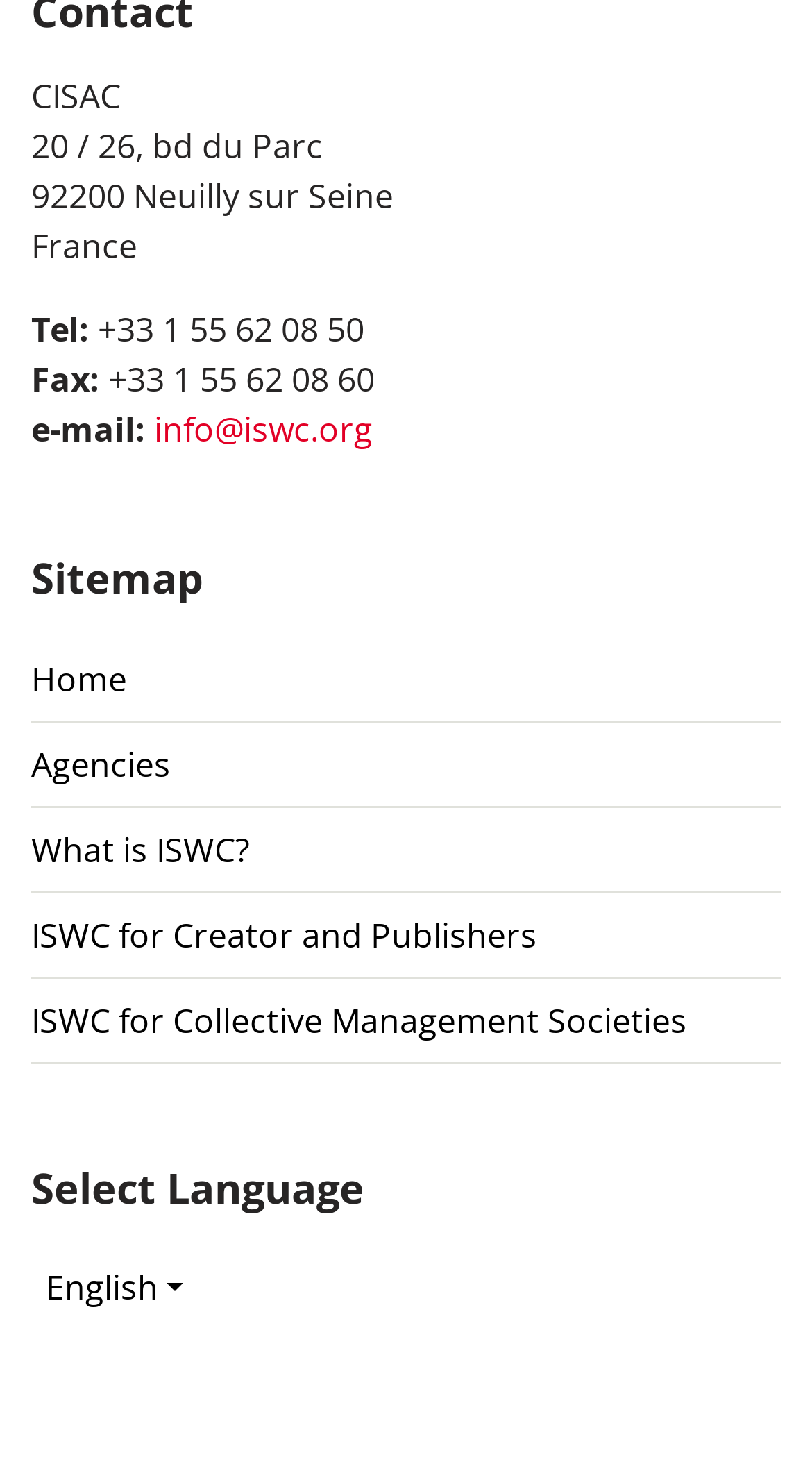Analyze the image and deliver a detailed answer to the question: What is the phone number of the organization?

I found the phone number by looking at the static text elements that start with 'Tel:', which provide the phone number of the organization.